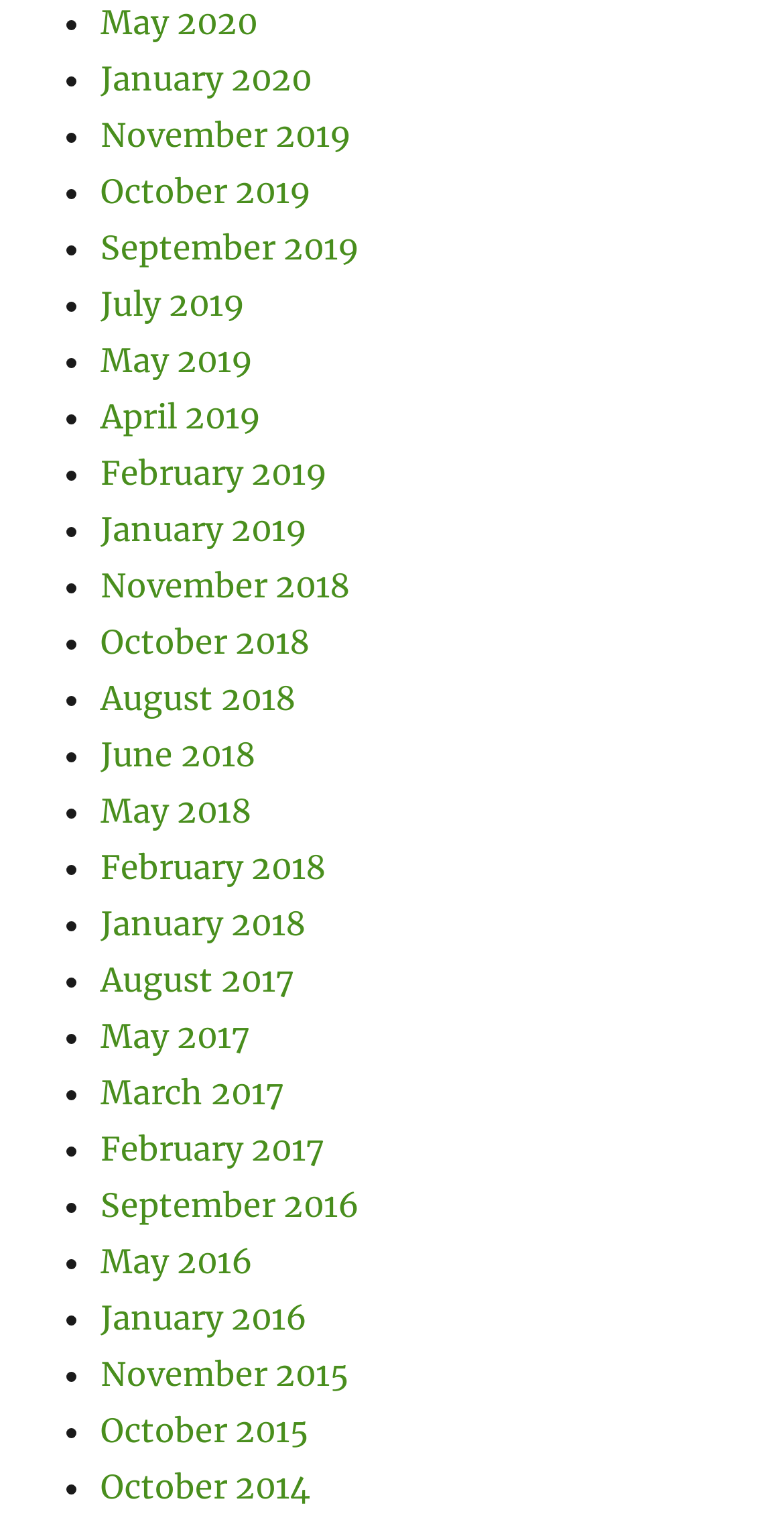Respond with a single word or phrase for the following question: 
What is the earliest month listed?

October 2014